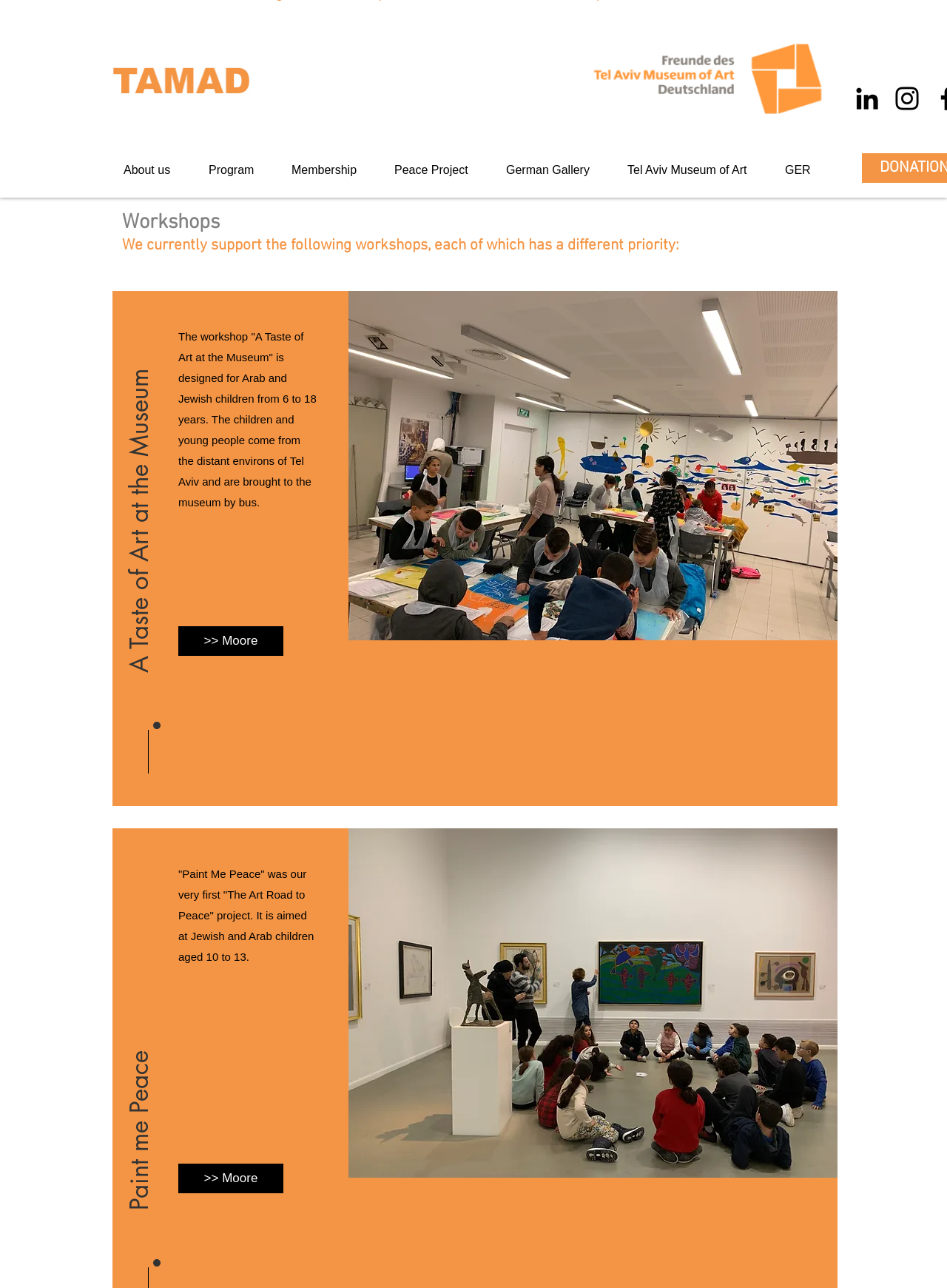Use a single word or phrase to answer the question: 
What is the purpose of the 'A Taste of Art at the Museum' workshop?

For Arab and Jewish children